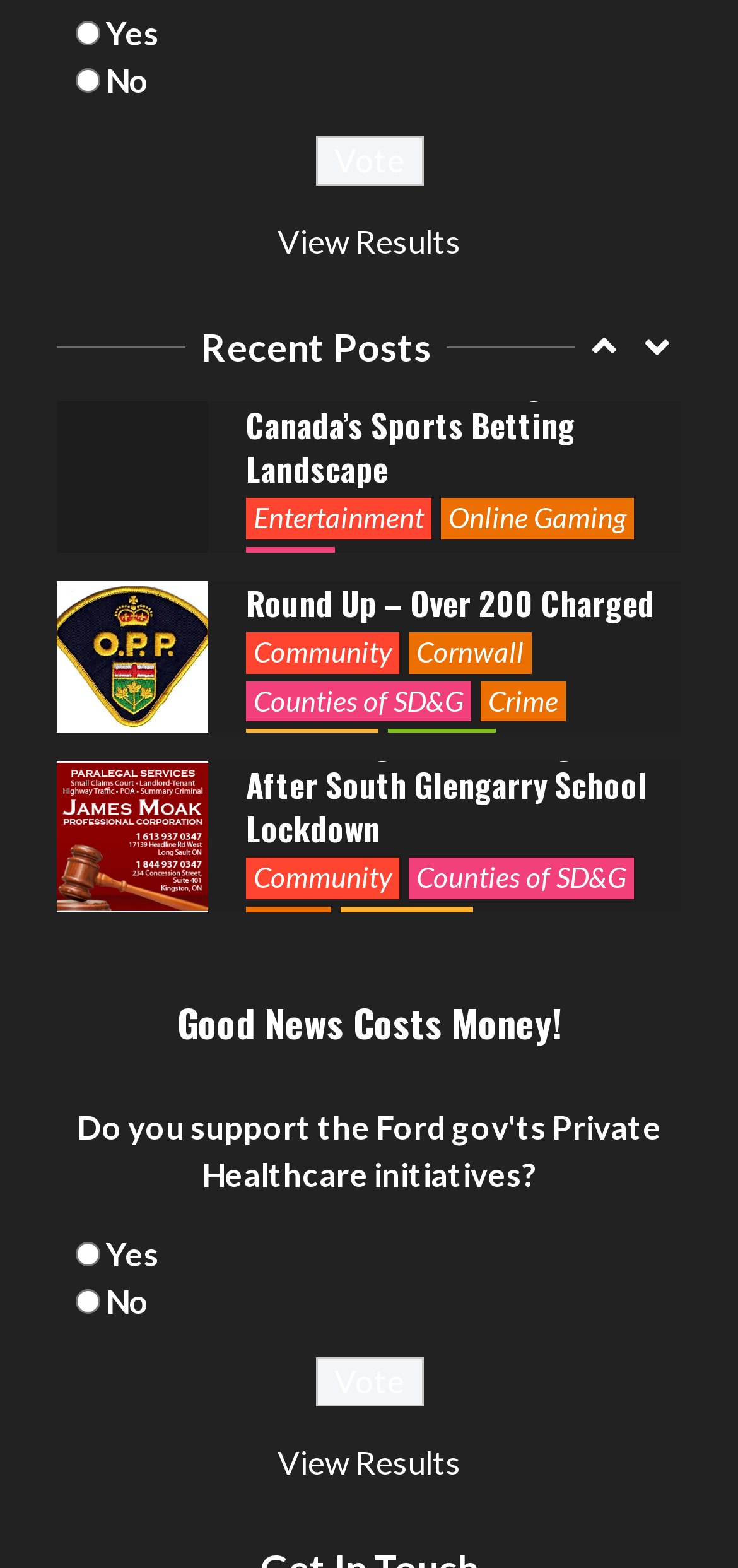Please determine the bounding box coordinates of the element's region to click for the following instruction: "Vote".

[0.427, 0.087, 0.573, 0.118]